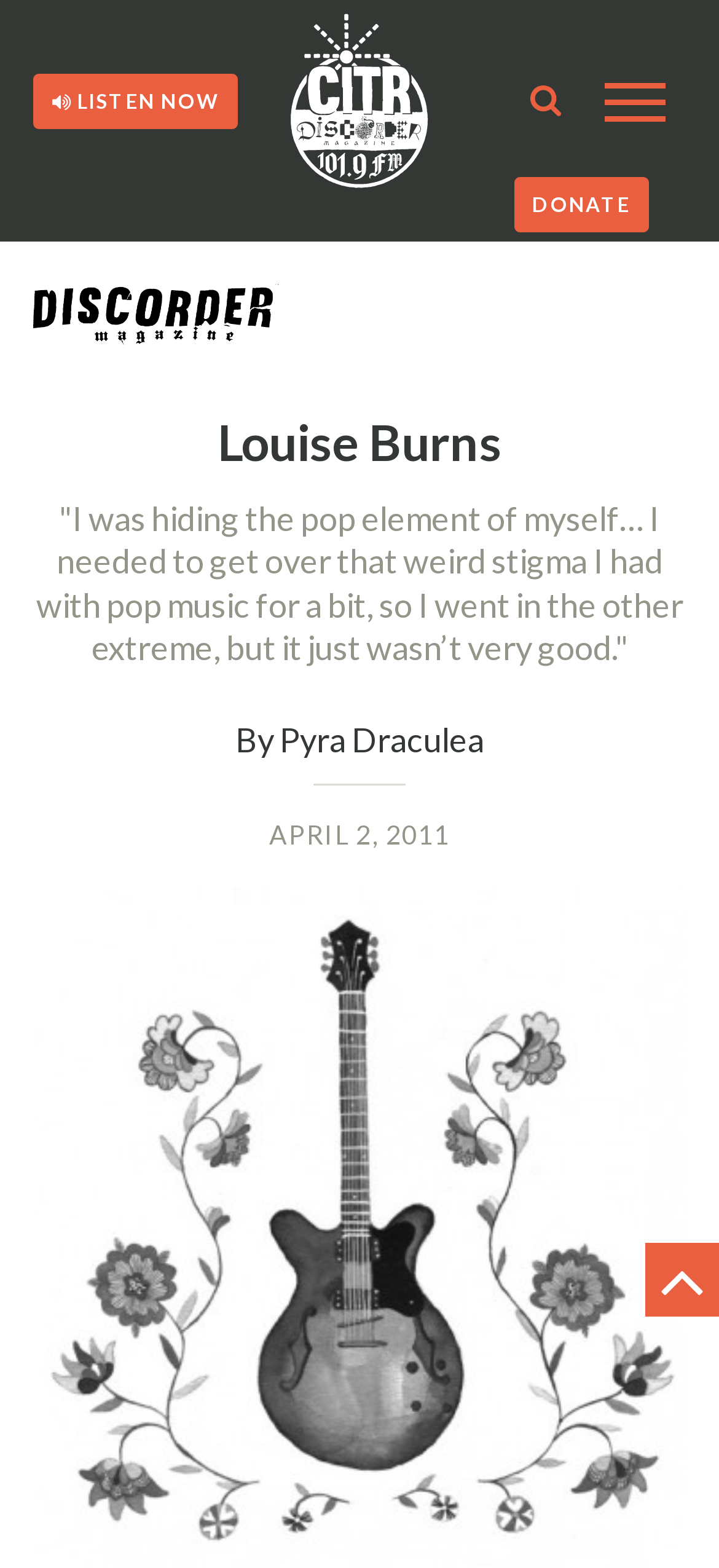Given the element description "Biernacki & Associates, P.C" in the screenshot, predict the bounding box coordinates of that UI element.

None